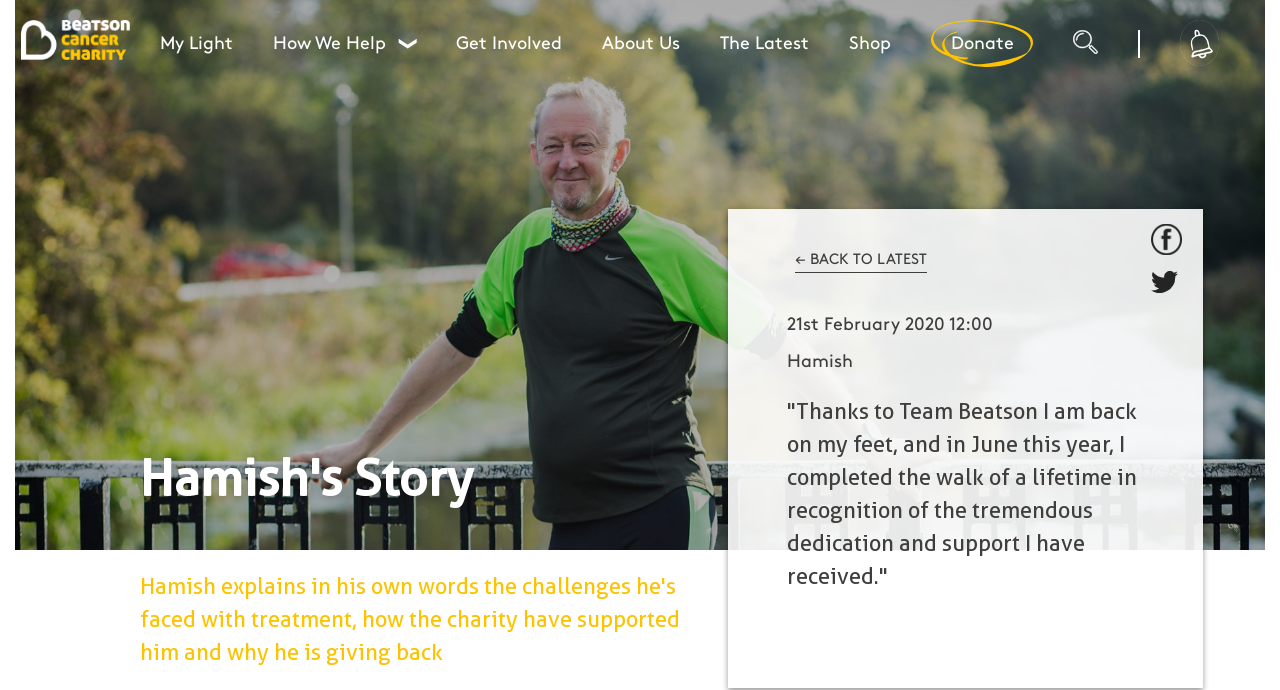What is the name of the story?
Give a single word or phrase as your answer by examining the image.

Hamish's Story